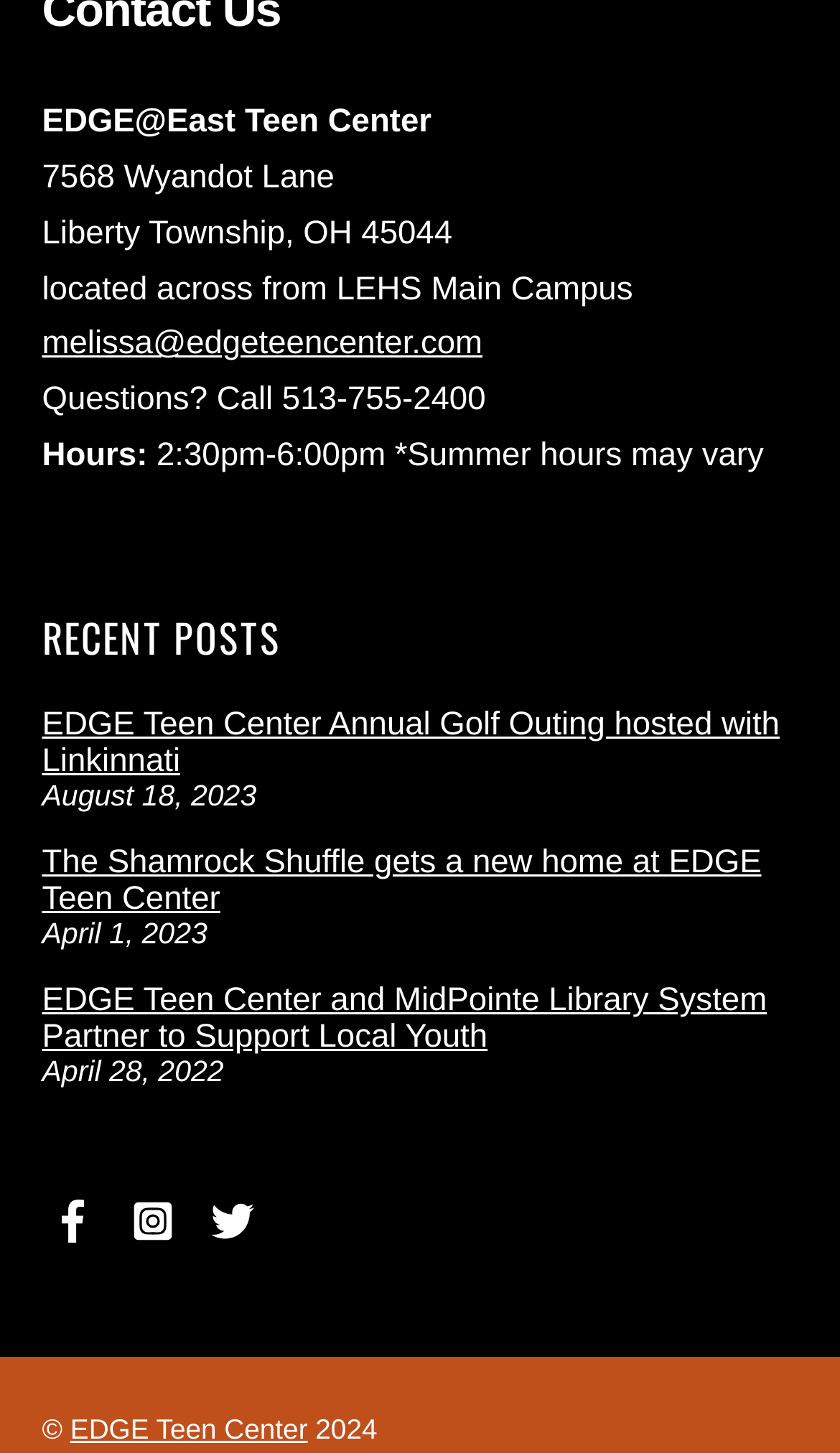What is the name of the event hosted with Linkinnati?
Look at the screenshot and give a one-word or phrase answer.

EDGE Teen Center Annual Golf Outing